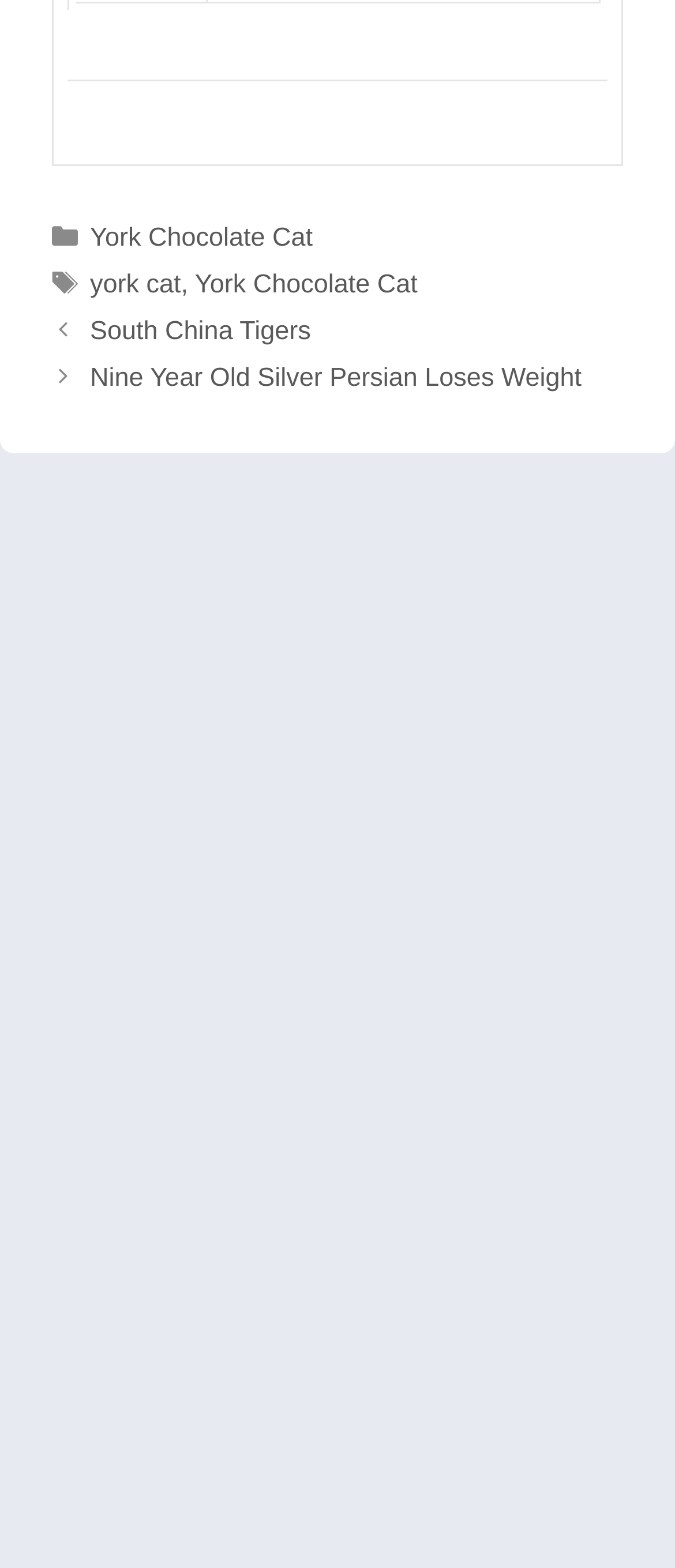Respond with a single word or short phrase to the following question: 
What is the category of the post 'York Chocolate Cat'?

Categories